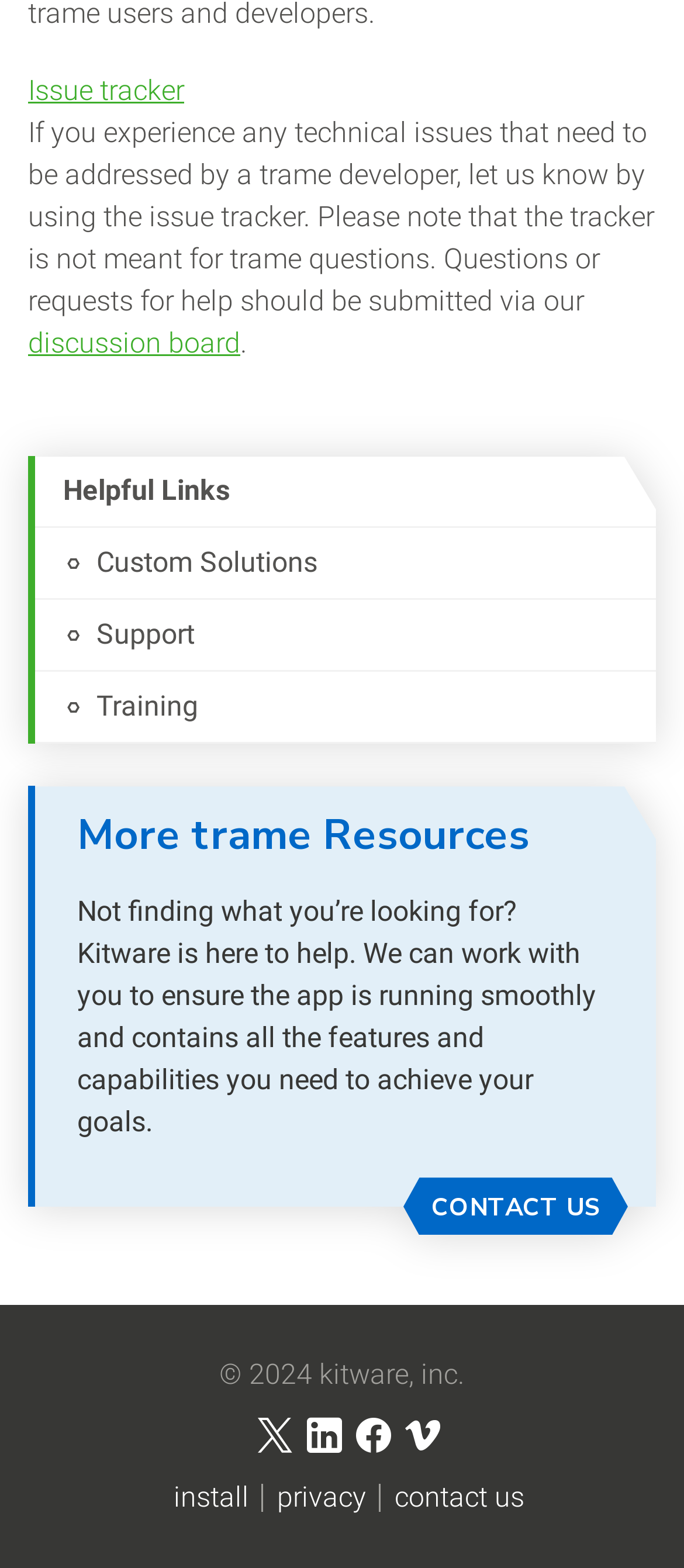Identify the bounding box coordinates of the area that should be clicked in order to complete the given instruction: "View custom solutions". The bounding box coordinates should be four float numbers between 0 and 1, i.e., [left, top, right, bottom].

[0.051, 0.337, 0.959, 0.383]